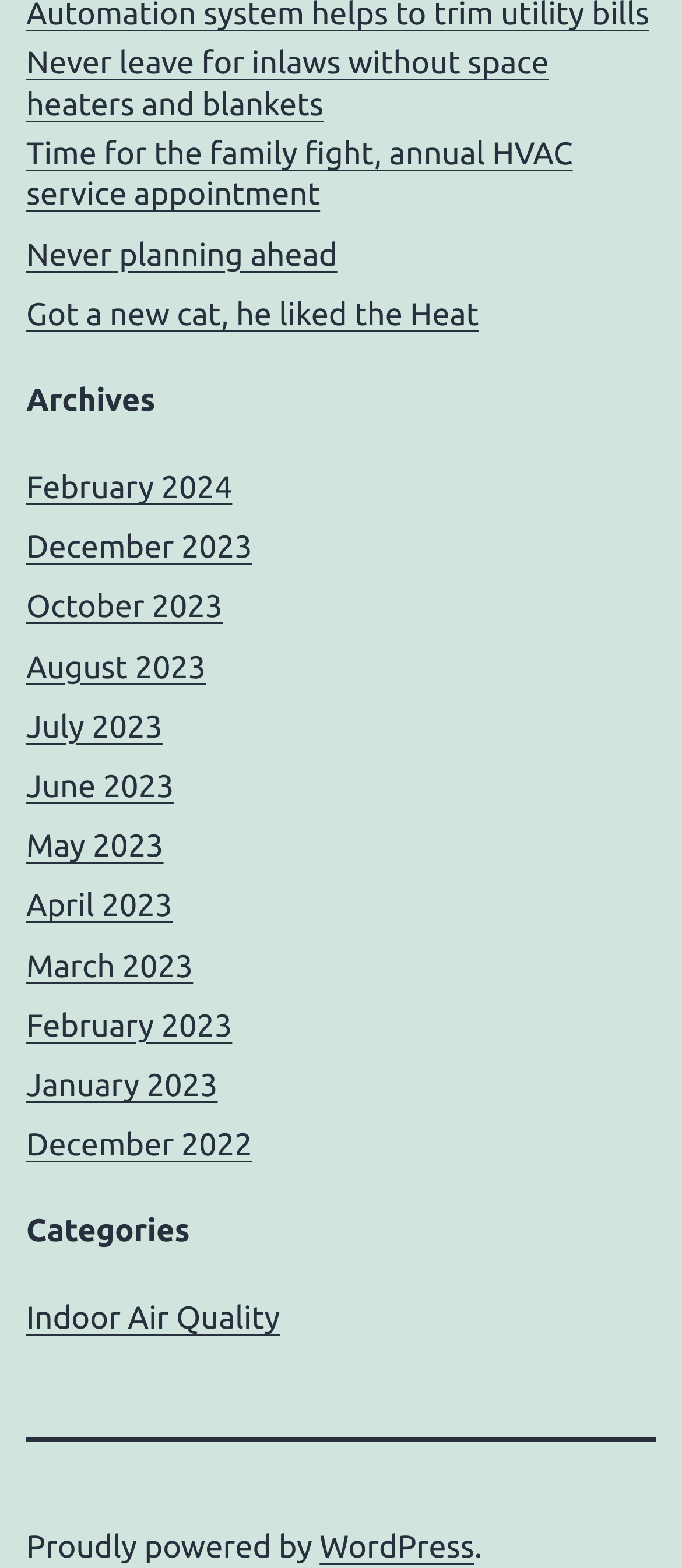What type of content is on this webpage?
Answer the question in as much detail as possible.

The webpage contains links with descriptive text, such as 'Never leave for inlaws without space heaters and blankets', which suggests that this webpage contains blog posts or articles on various topics.